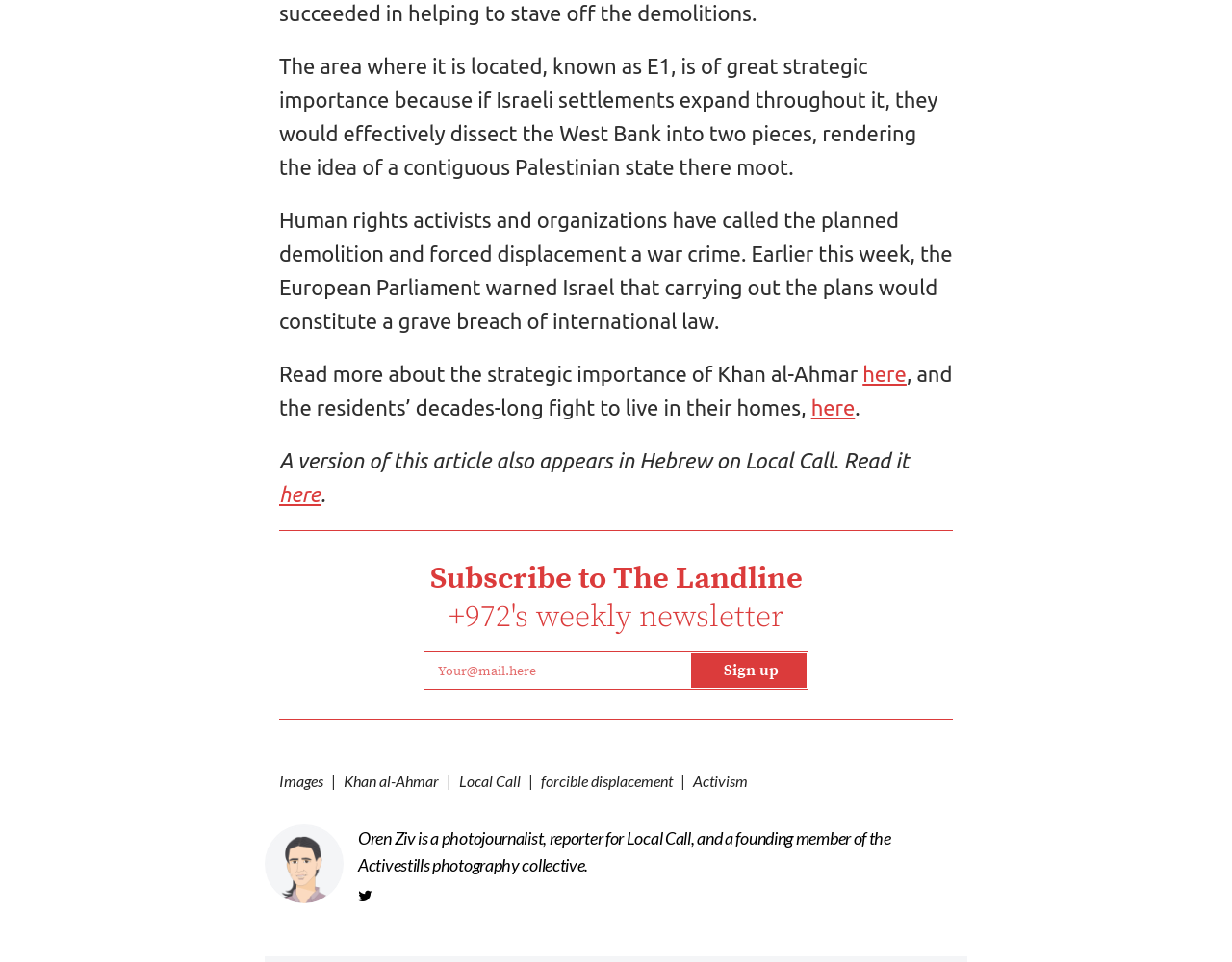Please identify the bounding box coordinates of where to click in order to follow the instruction: "Click the link to read the article in Hebrew".

[0.227, 0.501, 0.26, 0.526]